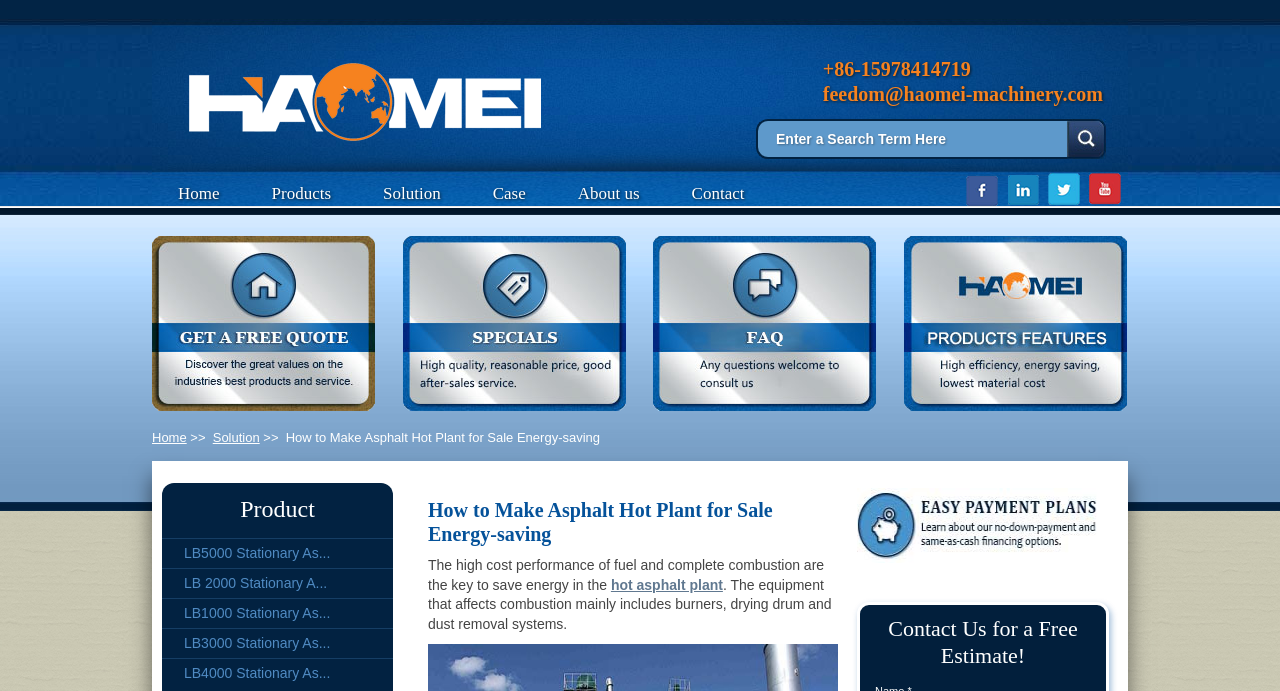Provide the bounding box coordinates of the area you need to click to execute the following instruction: "Go to the home page".

[0.119, 0.252, 0.192, 0.308]